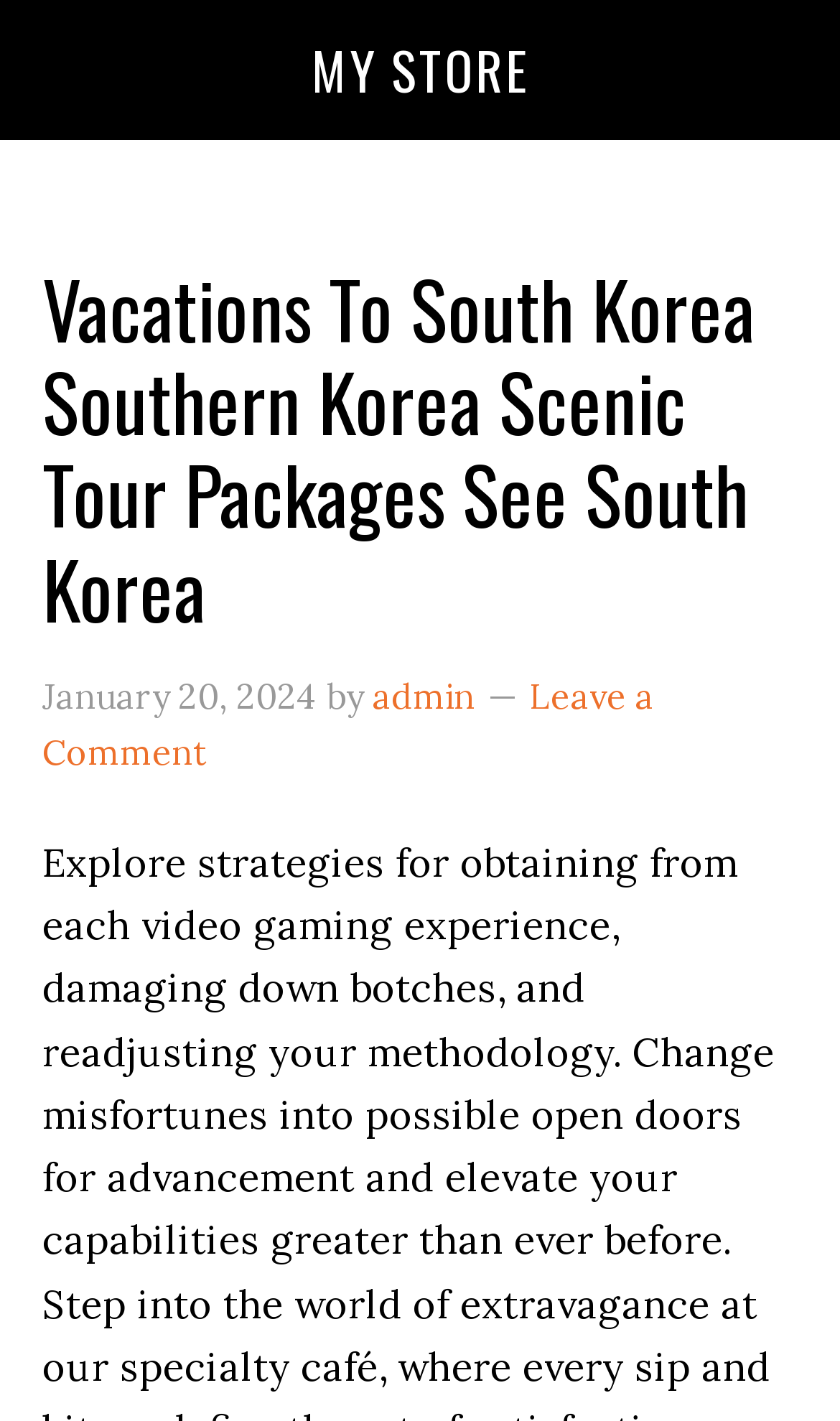What is the name of the store?
Examine the image and give a concise answer in one word or a short phrase.

My Store